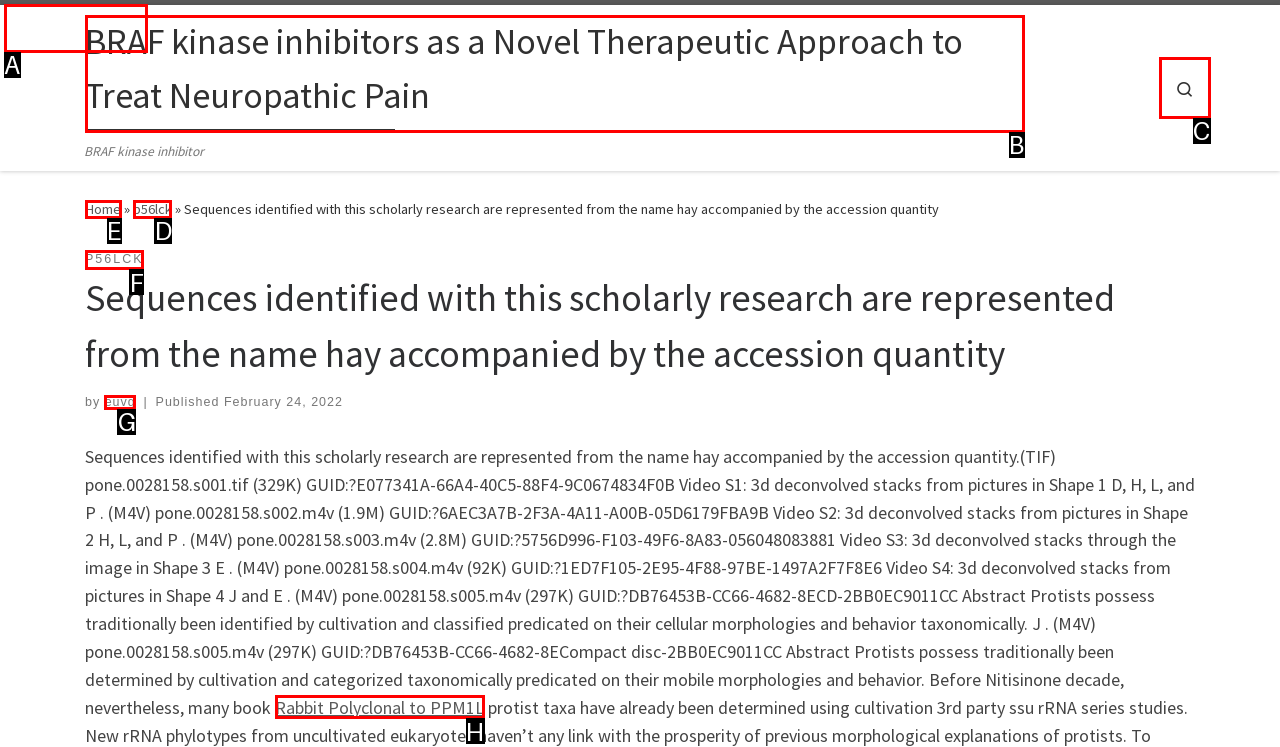Choose the HTML element that needs to be clicked for the given task: View the details of p56lck Respond by giving the letter of the chosen option.

D